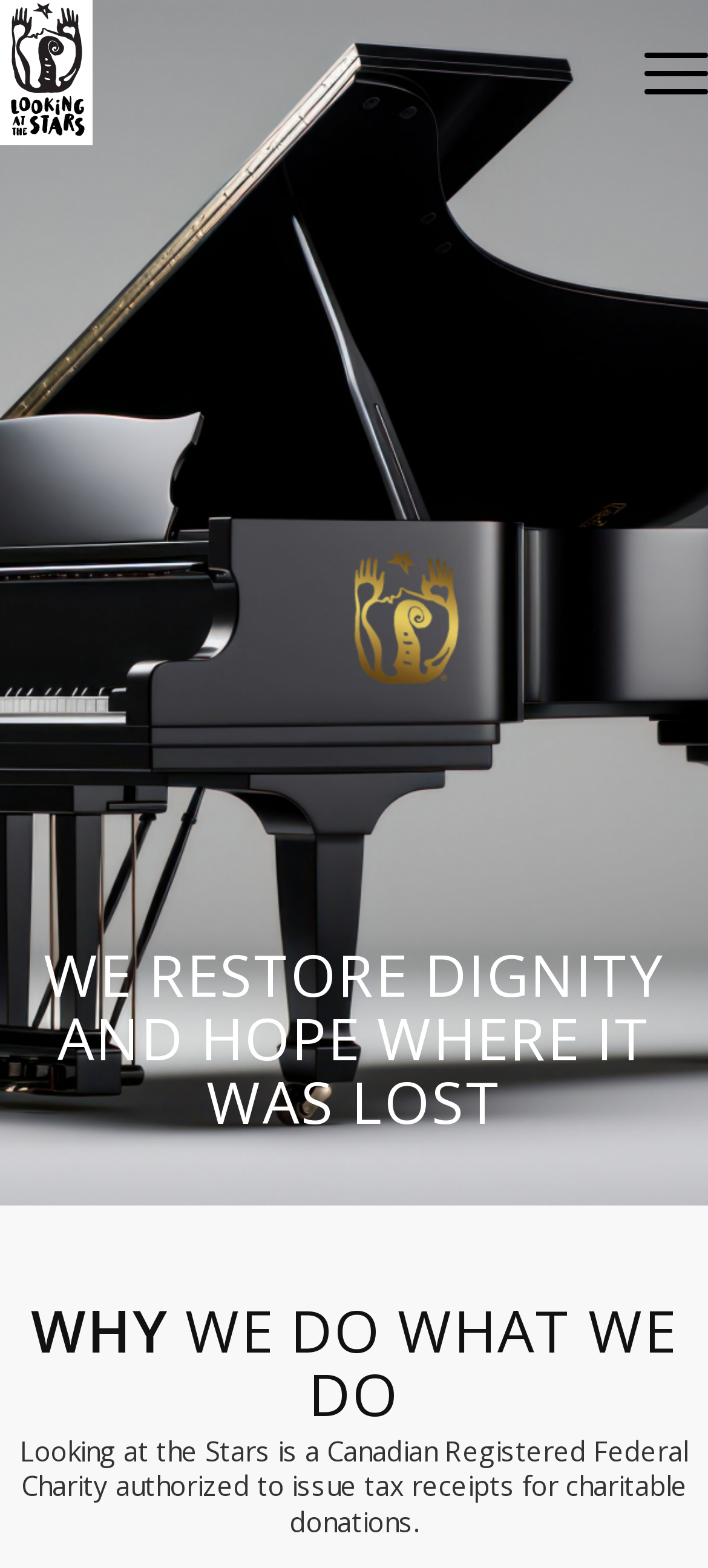What is the name of the charity?
Please give a detailed and elaborate answer to the question.

I found the answer by looking at the image description 'Looking at the Stars' and the static text 'Looking at the Stars is a Canadian Registered Federal Charity authorized to issue tax receipts for charitable donations.' which confirms that 'Looking at the Stars' is the name of the charity.